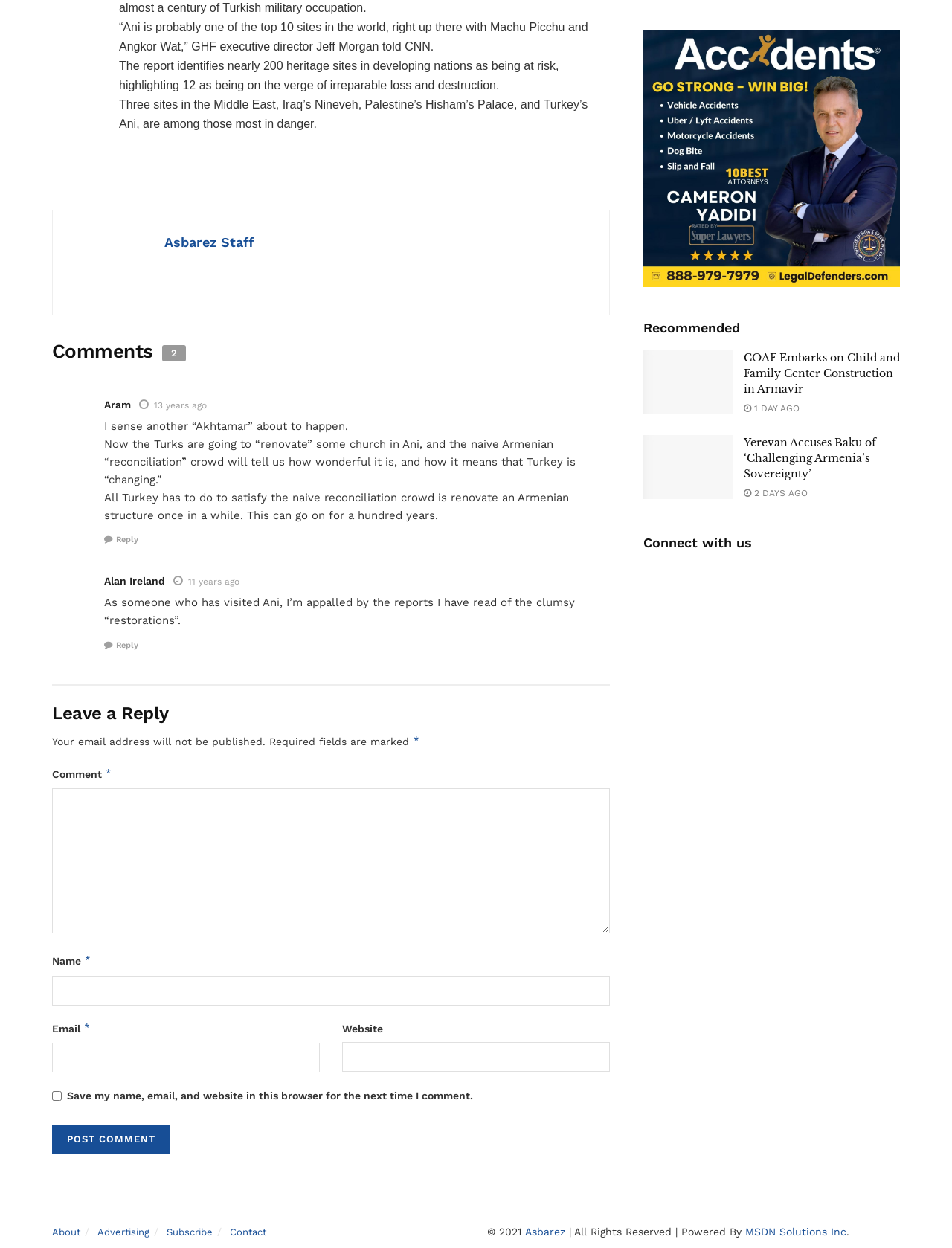Identify the bounding box coordinates for the element that needs to be clicked to fulfill this instruction: "Leave a comment". Provide the coordinates in the format of four float numbers between 0 and 1: [left, top, right, bottom].

[0.055, 0.562, 0.641, 0.582]